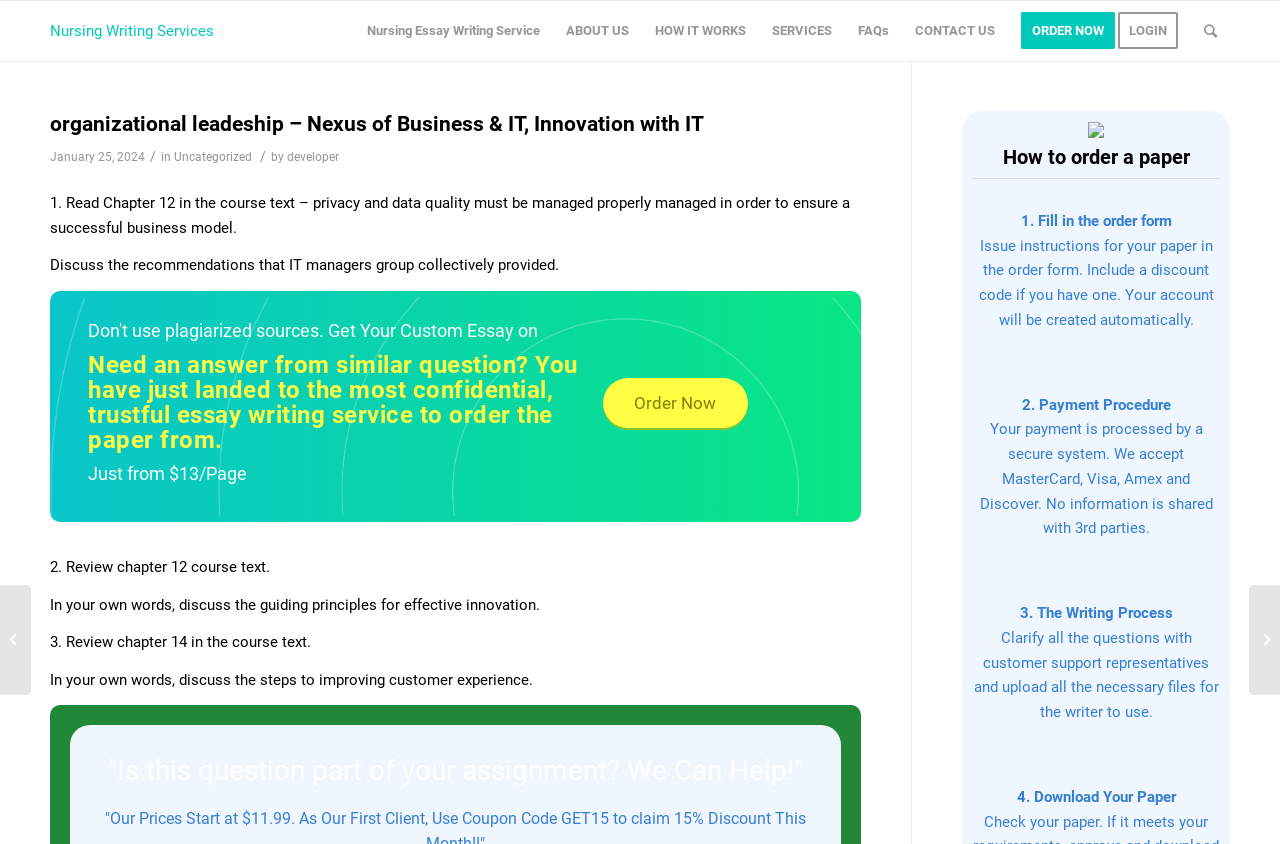Please identify the coordinates of the bounding box that should be clicked to fulfill this instruction: "Click on 'LOGIN'".

[0.873, 0.001, 0.93, 0.072]